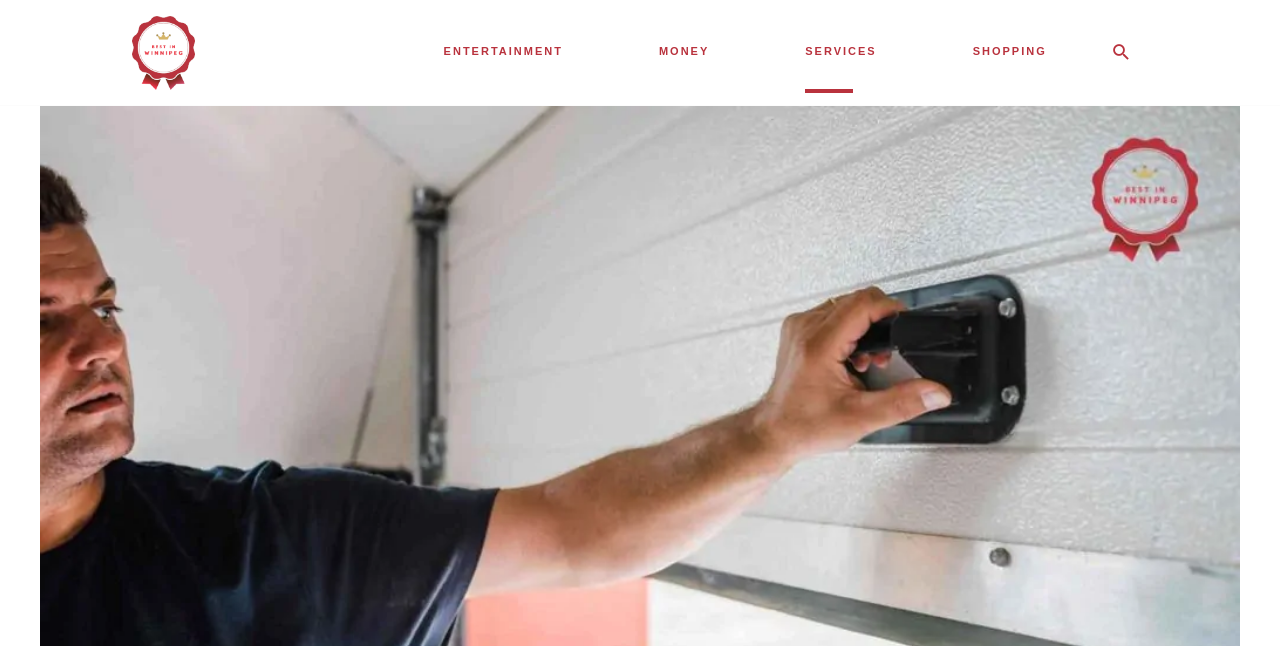What is the icon represented by the link 'Search icon link'?
Look at the image and respond with a one-word or short-phrase answer.

Search icon